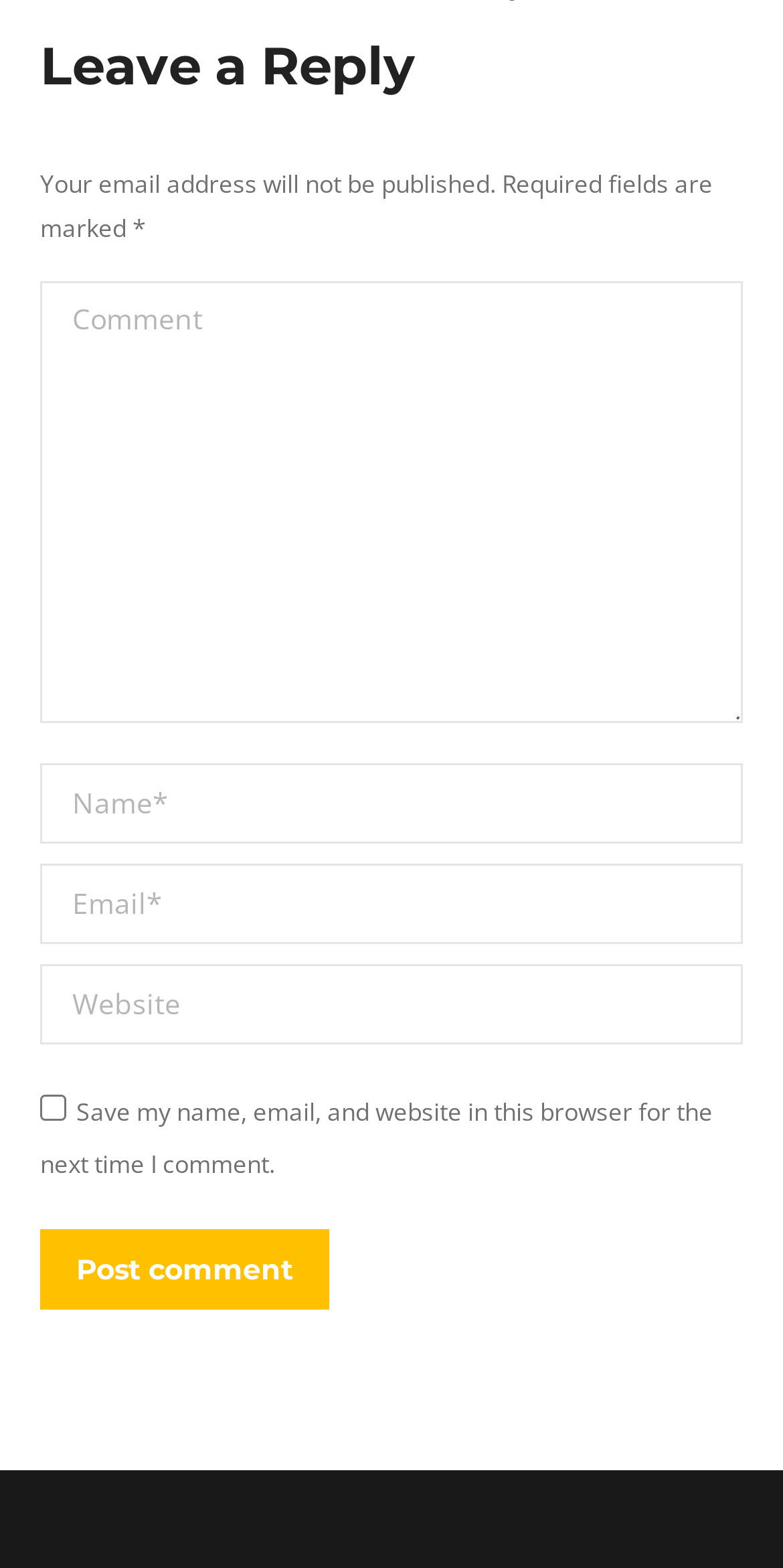Is the 'Website' field required?
Refer to the image and offer an in-depth and detailed answer to the question.

The 'Website' field does not have an asterisk symbol (*) next to it, indicating that it is not a required field, unlike the 'Name', 'Email', and 'Comment' fields.